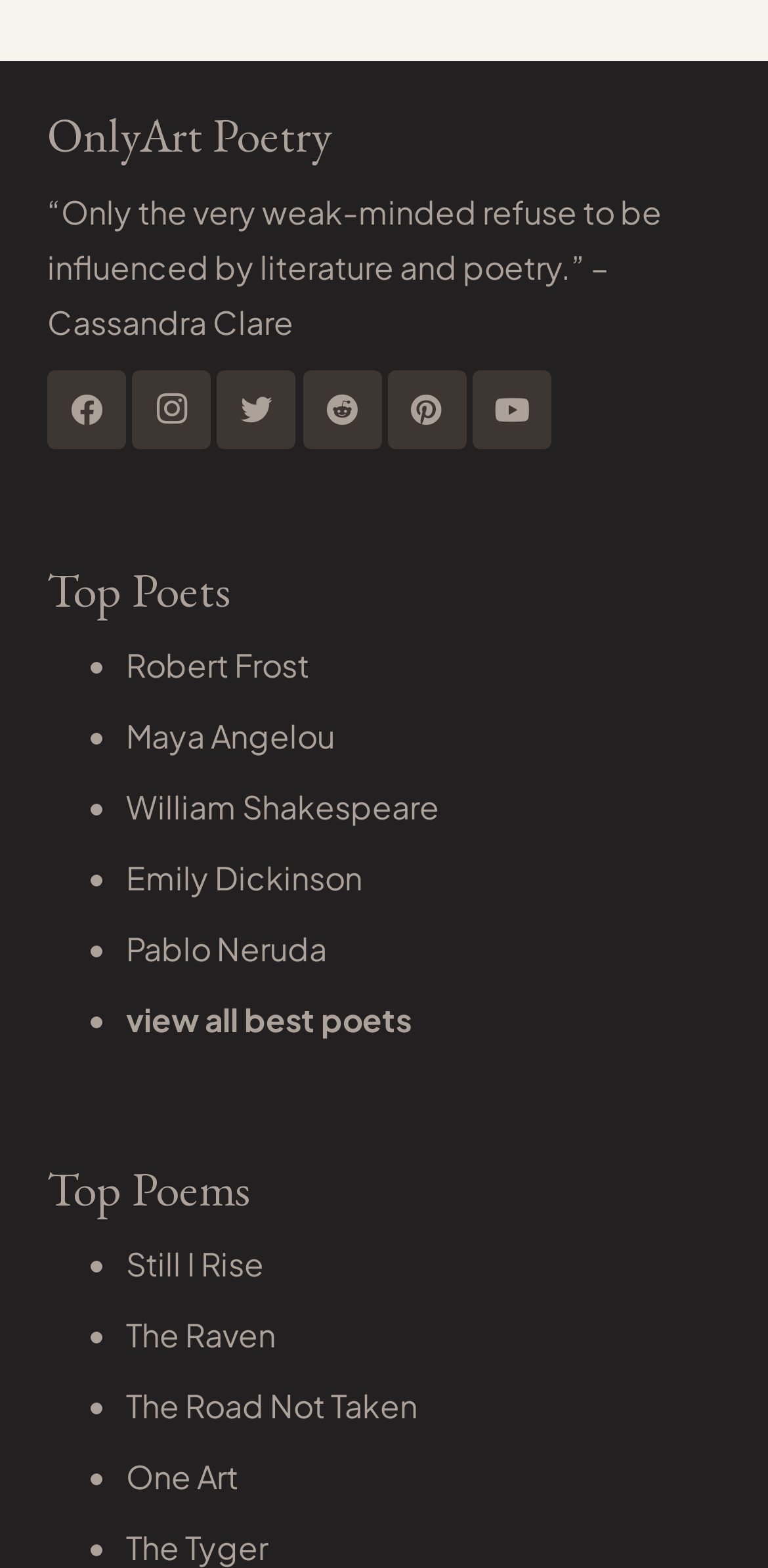What is the name of the website?
Using the screenshot, give a one-word or short phrase answer.

OnlyArt Poetry